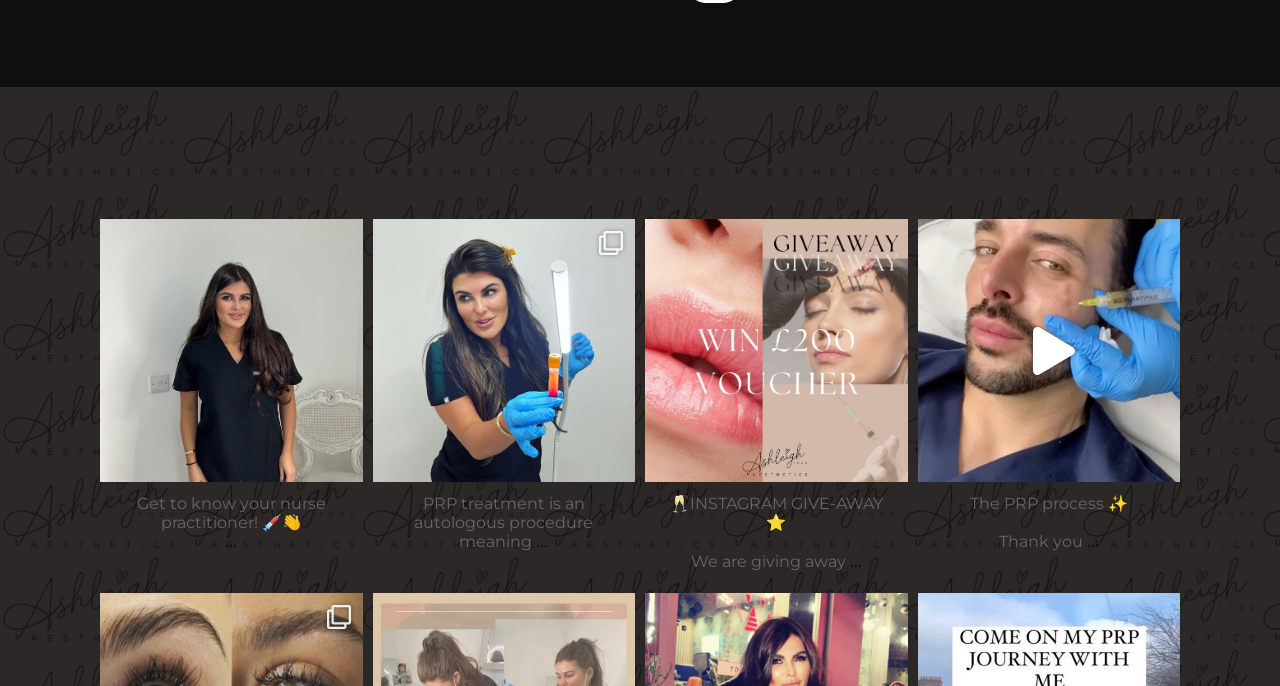Provide a brief response in the form of a single word or phrase:
What is the process mentioned in the seventh post?

PRP process